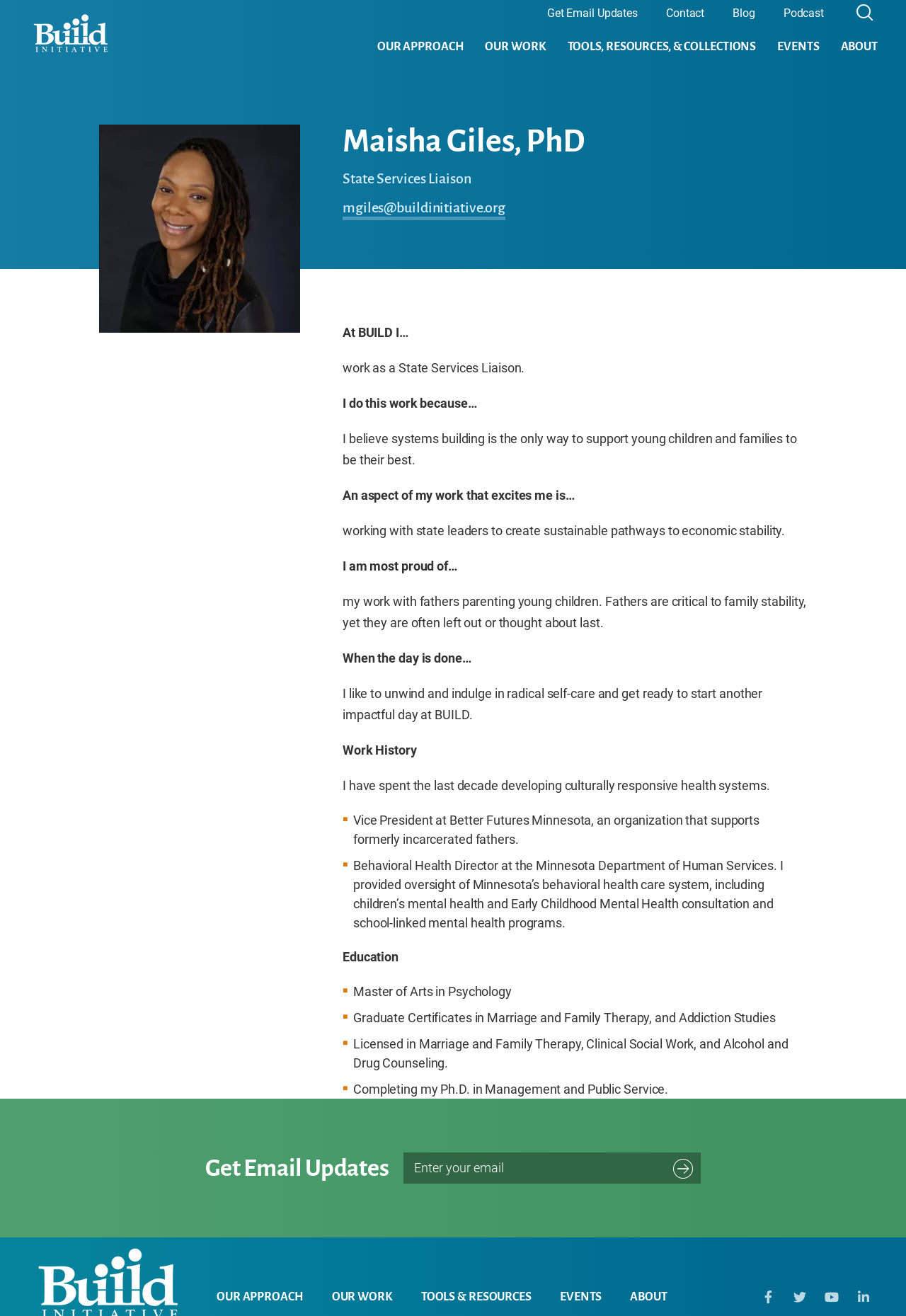What is Maisha Giles' educational background?
Relying on the image, give a concise answer in one word or a brief phrase.

PhD in Management and Public Service